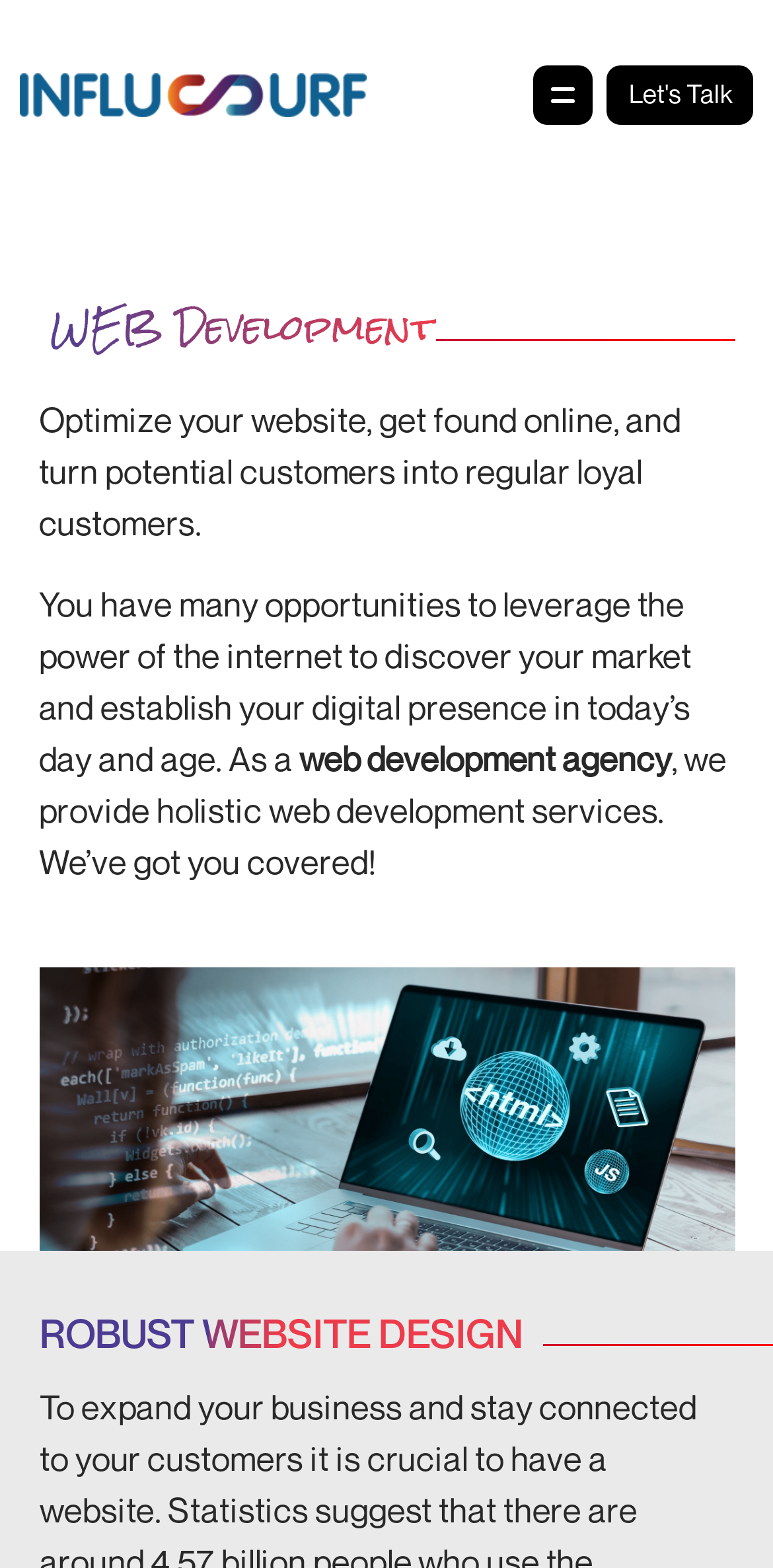Please identify the bounding box coordinates of the area I need to click to accomplish the following instruction: "Click on the 'CONTACT' link".

[0.051, 0.435, 0.29, 0.501]